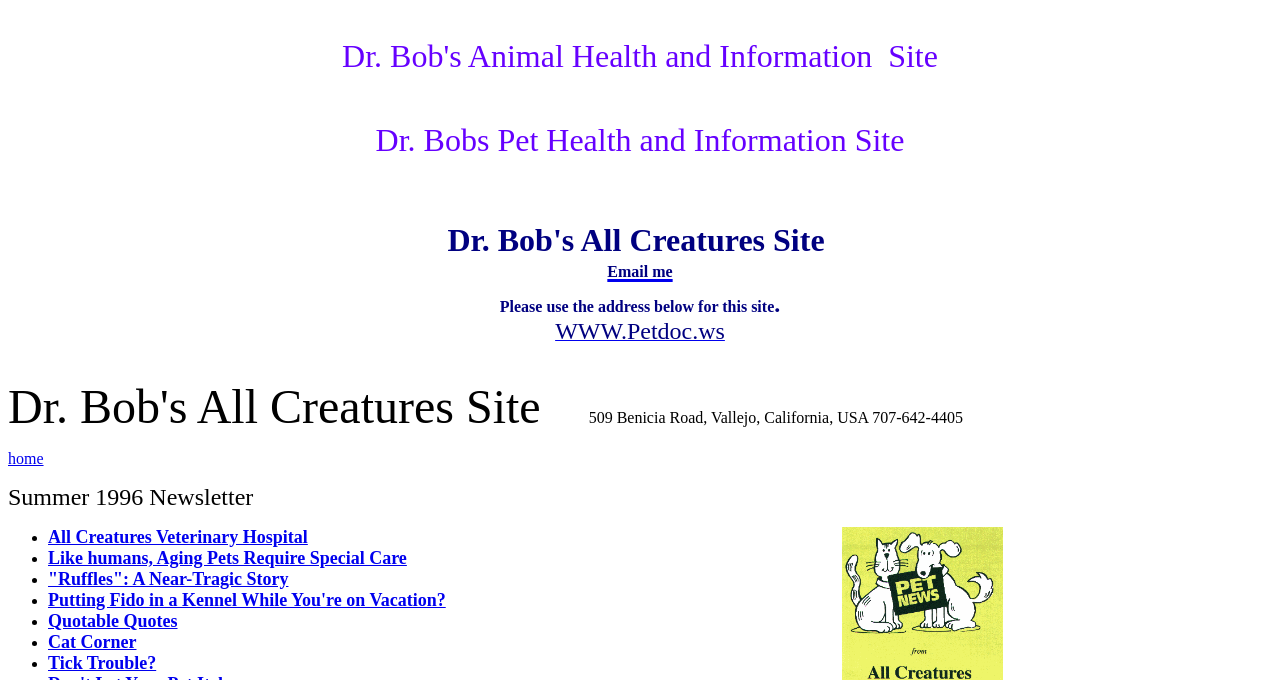Determine the bounding box coordinates of the section I need to click to execute the following instruction: "Go to home page". Provide the coordinates as four float numbers between 0 and 1, i.e., [left, top, right, bottom].

[0.006, 0.662, 0.034, 0.687]